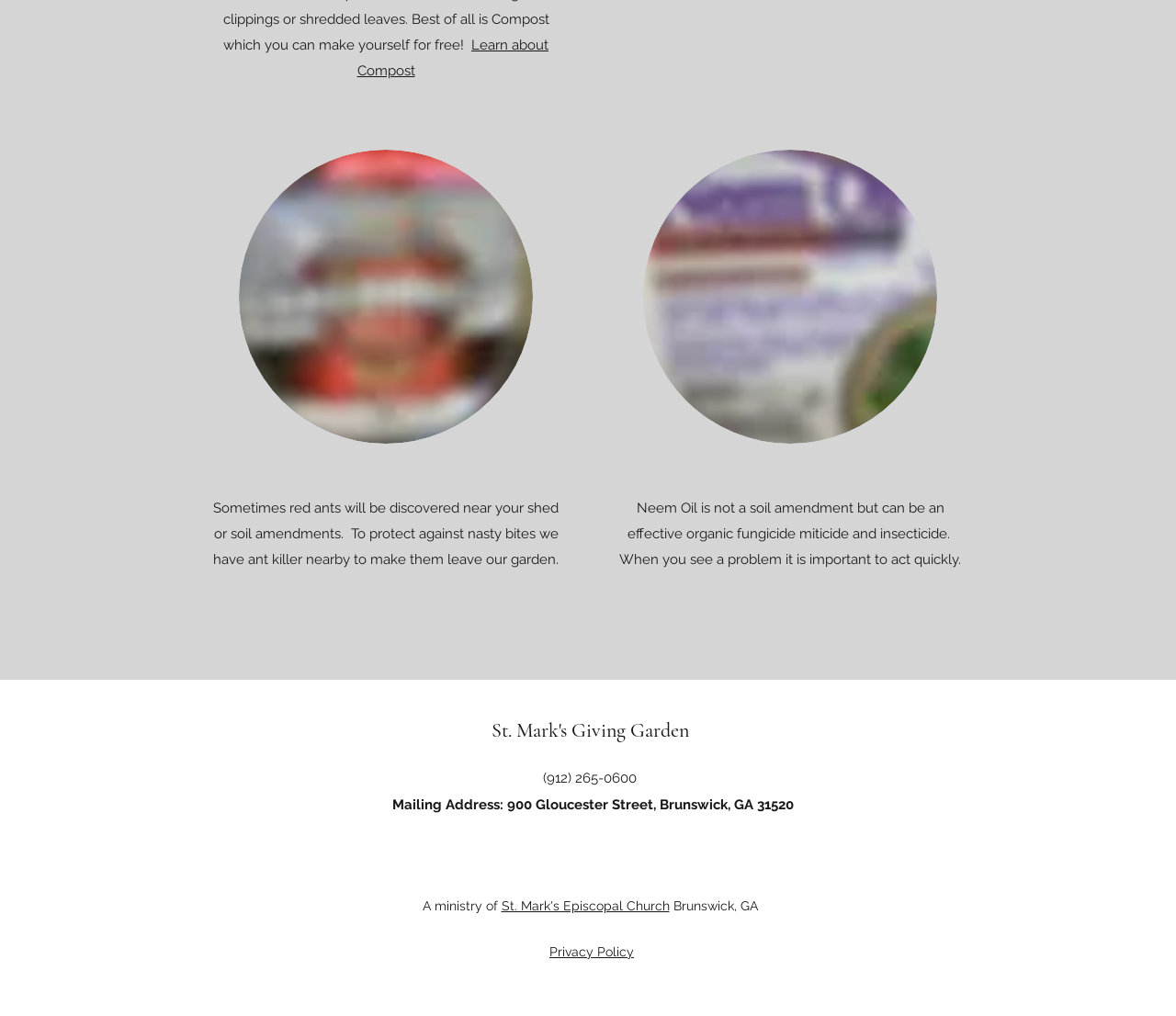What is the purpose of Neem Oil?
From the details in the image, answer the question comprehensively.

The heading 'Neem Oil is not a soil amendment but can be an effective organic fungicide miticide and insecticide.' indicates that Neem Oil is used to control fungi, mites, and insects.